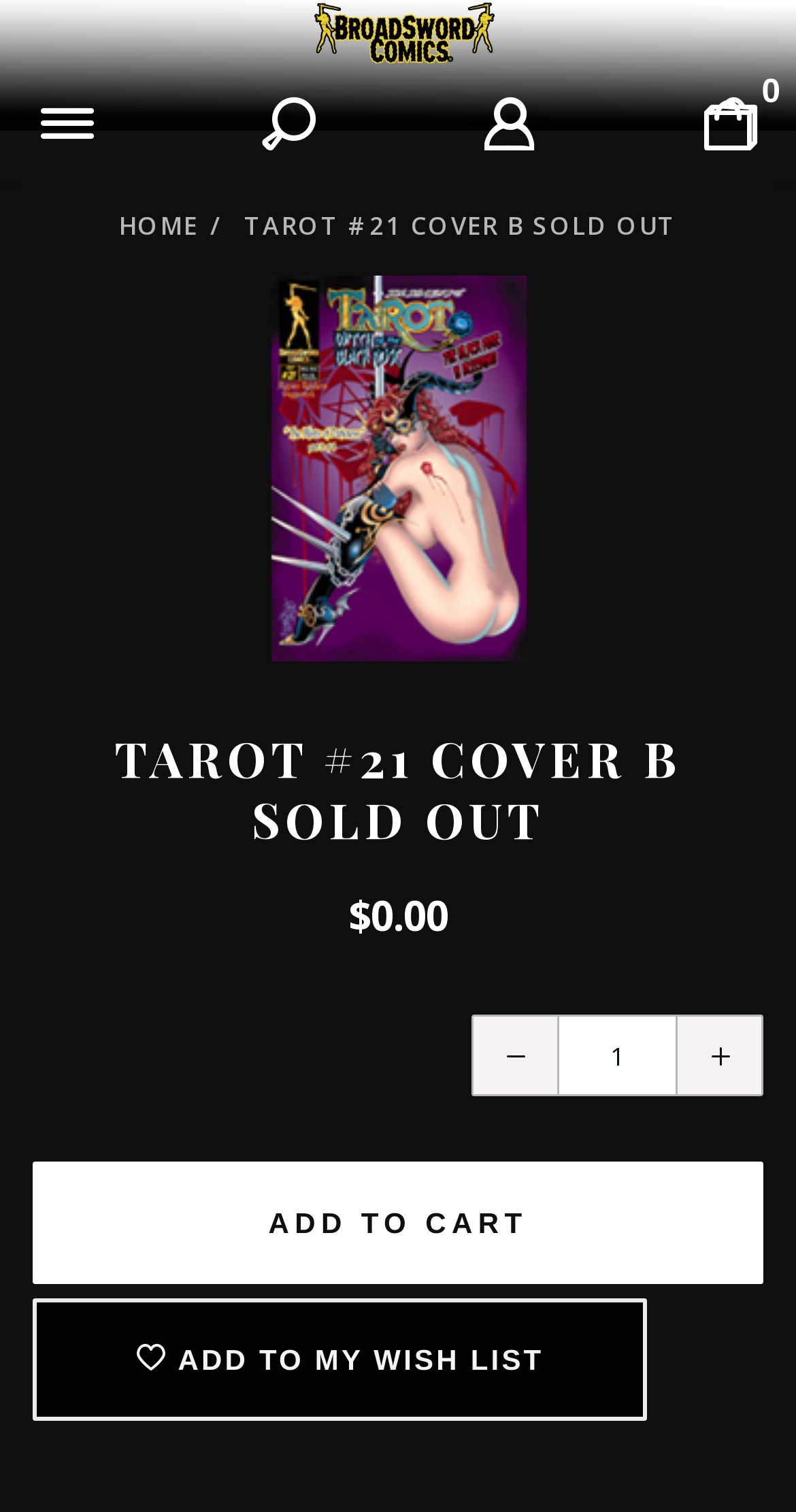Identify the bounding box coordinates for the element you need to click to achieve the following task: "Search for something". The coordinates must be four float values ranging from 0 to 1, formatted as [left, top, right, bottom].

[0.192, 0.022, 0.506, 0.093]